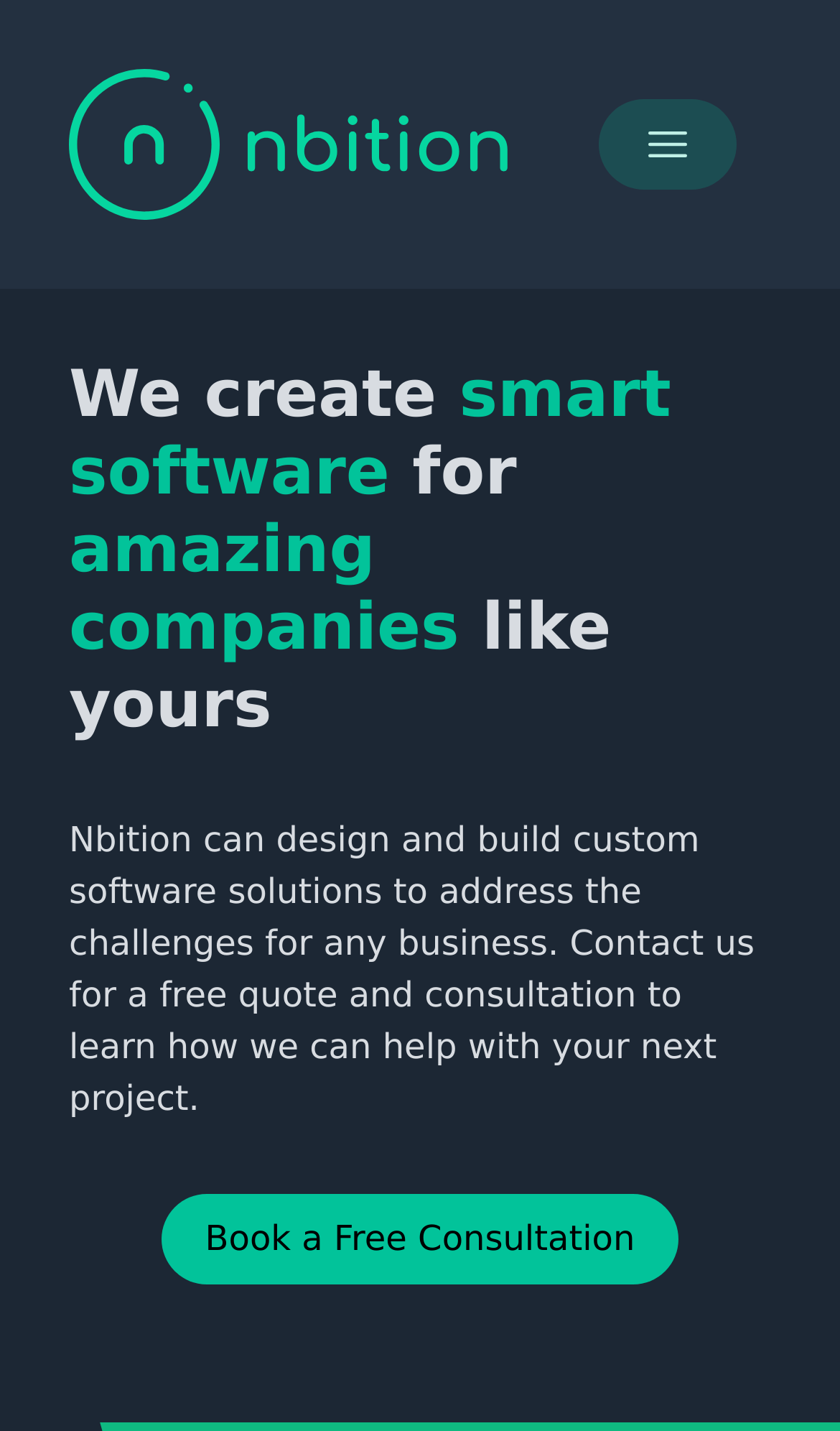Generate a comprehensive description of the contents of the webpage.

The webpage appears to be the homepage of Nbition, a software development company. At the top of the page, there is a horizontal toolbar that spans the entire width of the page. Within the toolbar, there is a link to the Nbition logo, which is positioned on the left side, taking up about half of the toolbar's width. Next to the logo, there is a small image, likely an icon, on the right side of the toolbar.

Below the toolbar, there is a prominent heading that reads, "We create smart software for amazing companies like yours." This heading is centered on the page and takes up about half of the page's height.

Underneath the heading, there is a block of text that describes the company's services, stating that Nbition can design and build custom software solutions to address business challenges. The text also invites visitors to contact the company for a free quote and consultation.

To the right of the text, there is a call-to-action link, "Book a Free Consultation," which is positioned near the bottom of the page. Overall, the webpage has a clean and simple layout, with a focus on showcasing the company's services and encouraging visitors to take action.